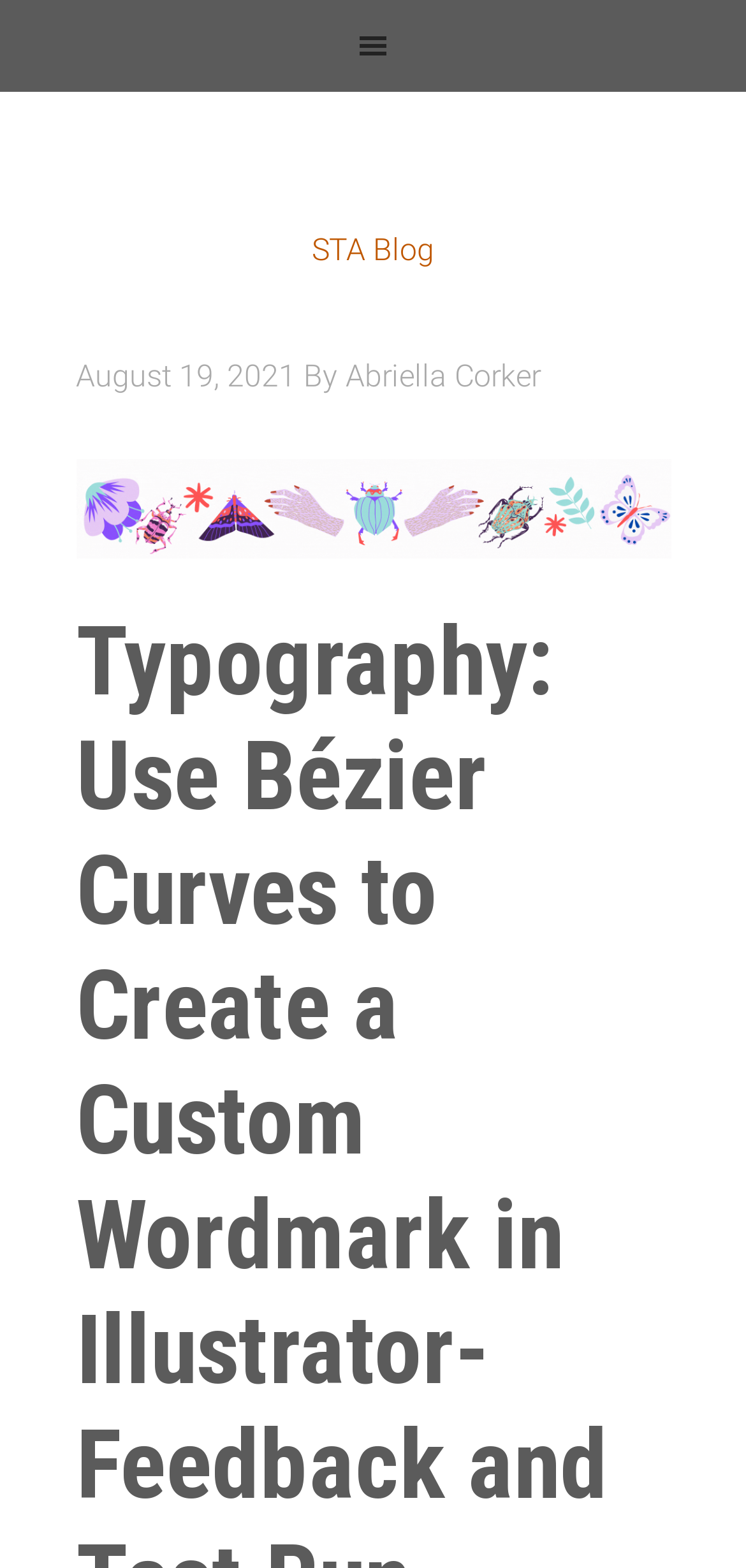What is the category of the blog post?
Please give a detailed and elaborate answer to the question based on the image.

I found the category of the blog post by looking at the link element in the navigation section, which contains the static text 'STA Blog'.